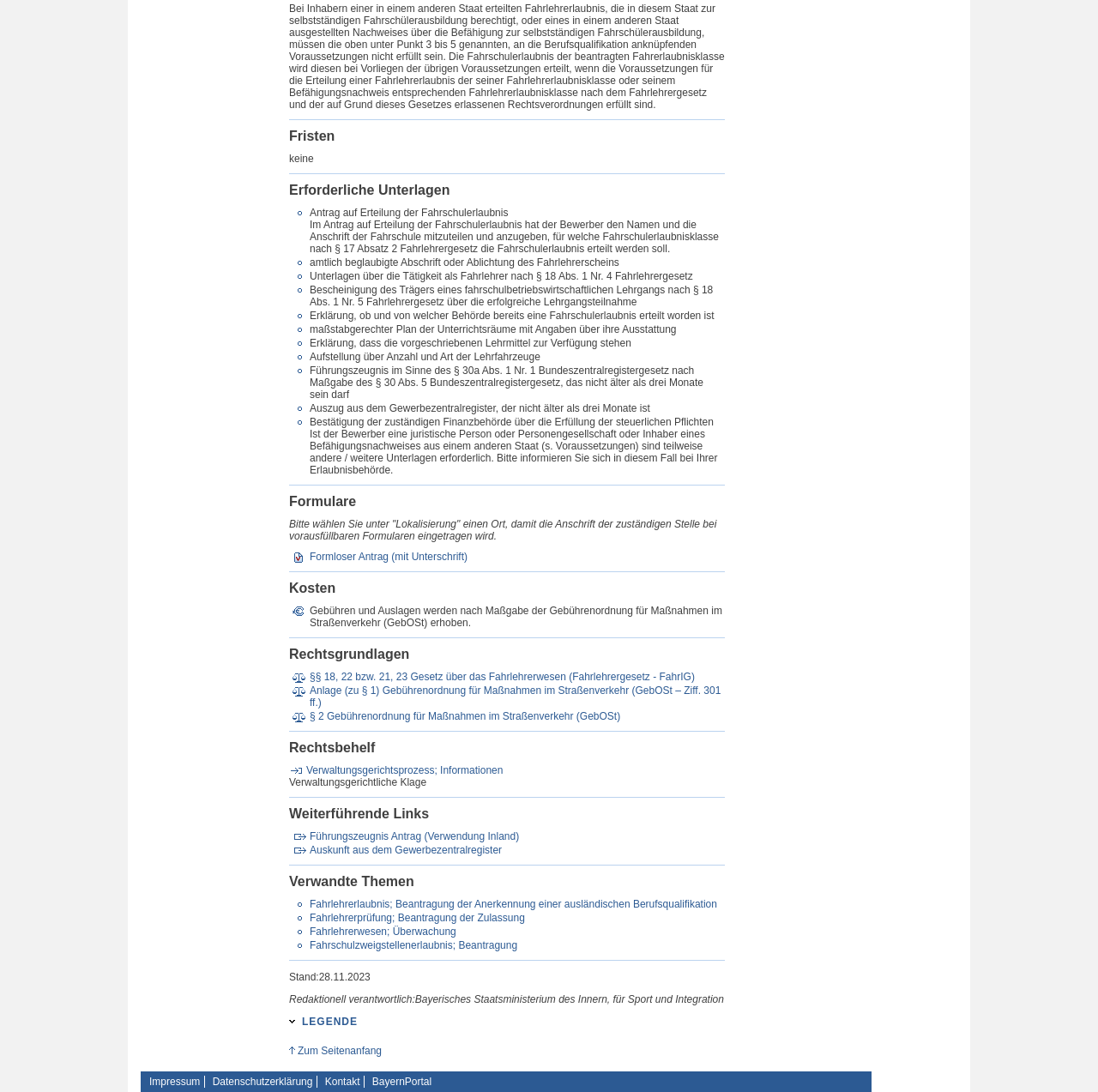Find the bounding box of the element with the following description: "Kontakt". The coordinates must be four float numbers between 0 and 1, formatted as [left, top, right, bottom].

[0.292, 0.985, 0.332, 0.996]